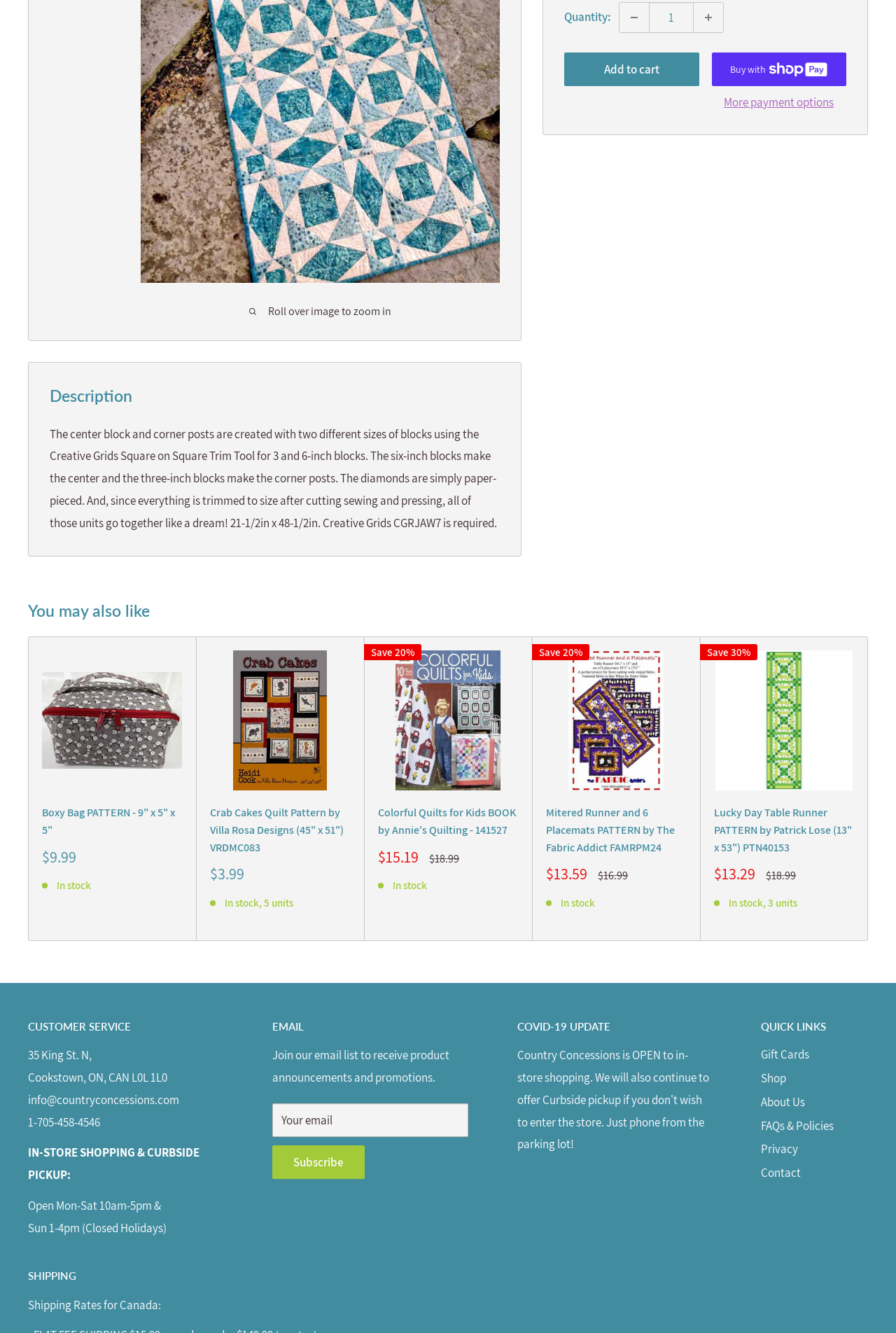Determine the bounding box for the UI element that matches this description: "Buy now with ShopPayBuy with".

[0.794, 0.039, 0.945, 0.064]